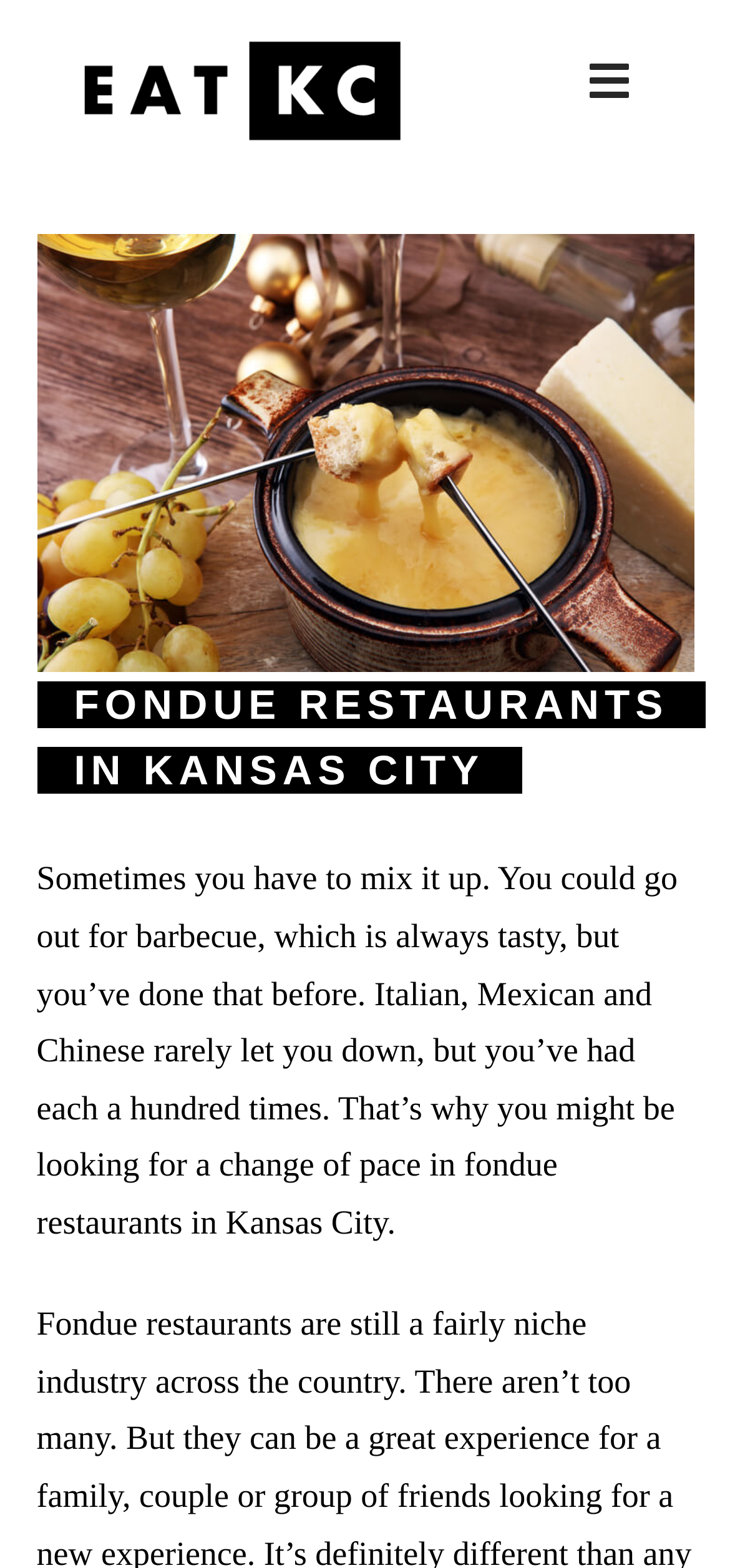Using the description: "parent_node: Navigation", identify the bounding box of the corresponding UI element in the screenshot.

[0.1, 0.026, 0.549, 0.09]